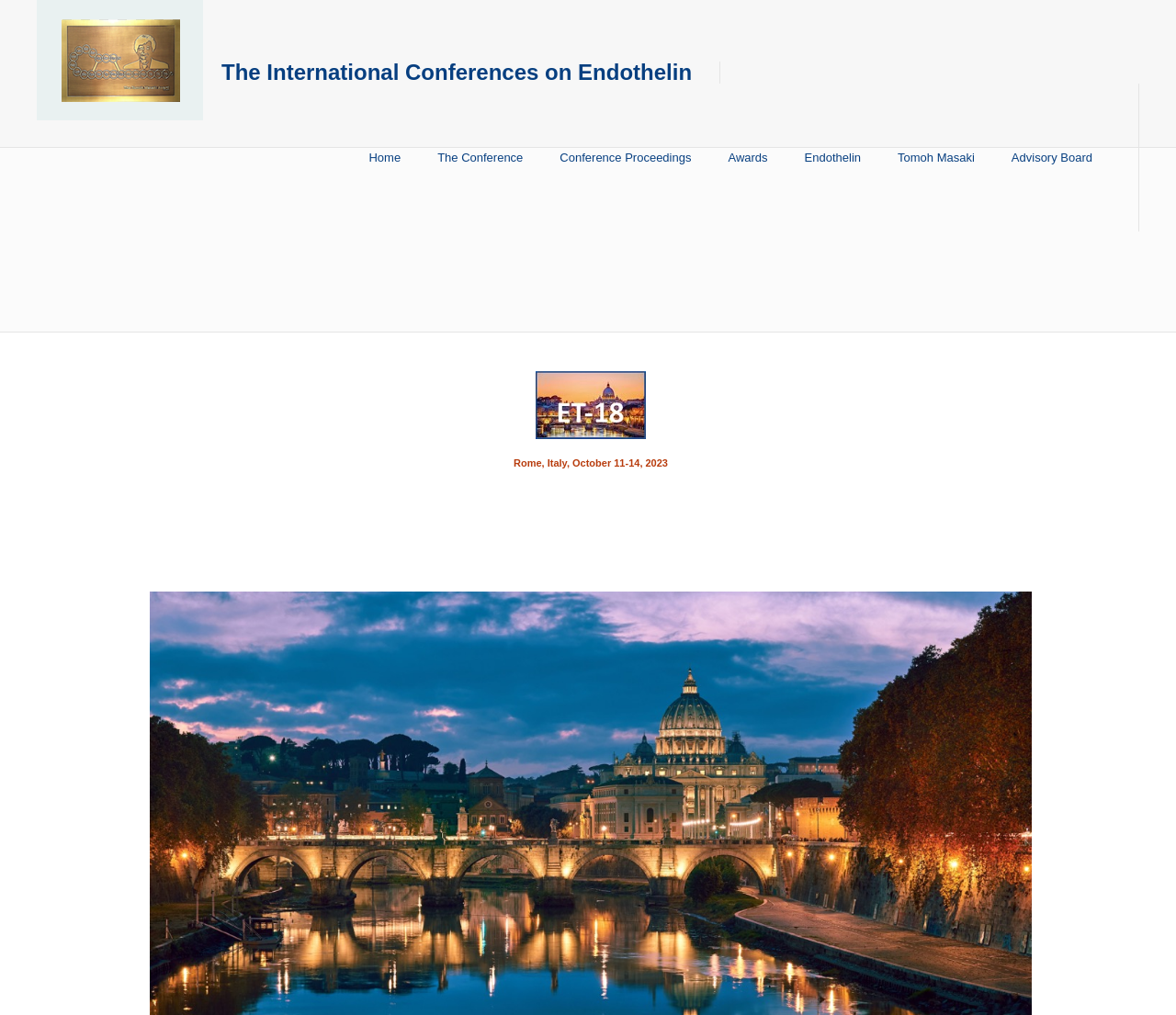Can you identify the bounding box coordinates of the clickable region needed to carry out this instruction: 'learn about the conference'? The coordinates should be four float numbers within the range of 0 to 1, stated as [left, top, right, bottom].

[0.364, 0.142, 0.453, 0.168]